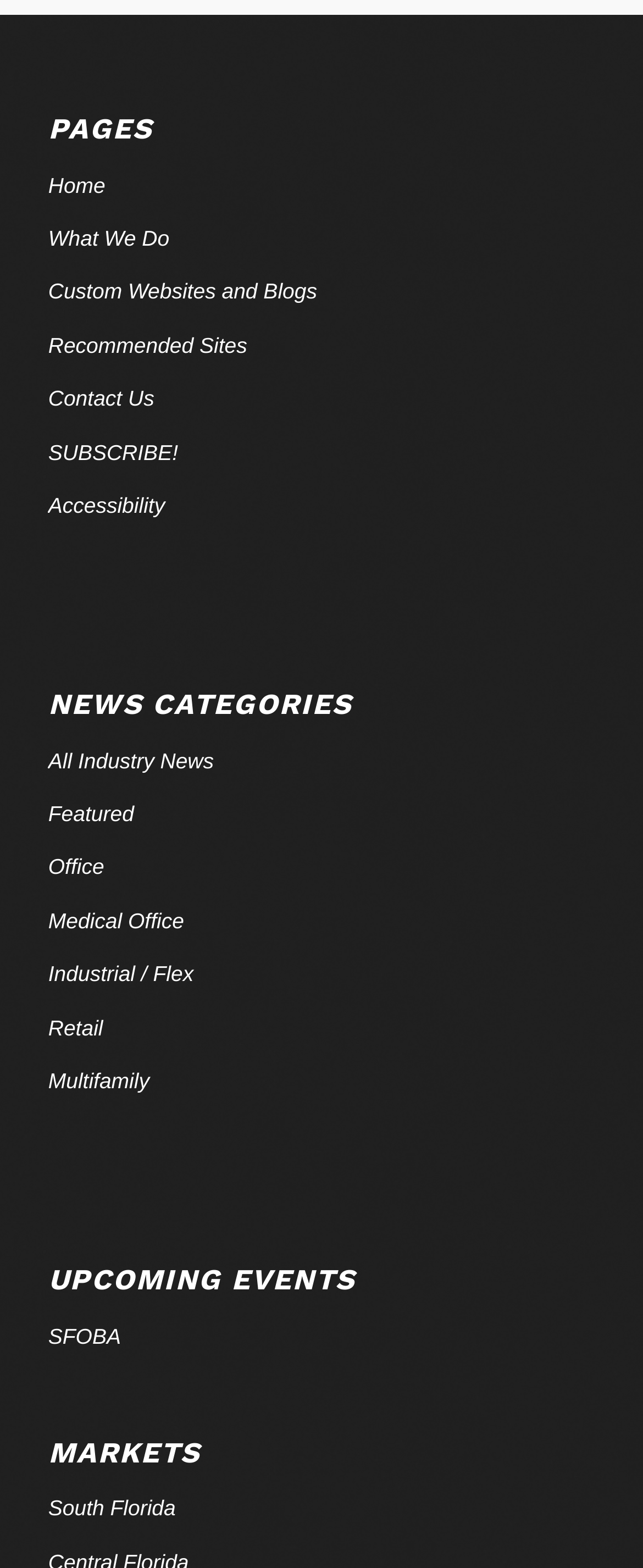Given the element description "SFOBA" in the screenshot, predict the bounding box coordinates of that UI element.

[0.075, 0.836, 0.925, 0.87]